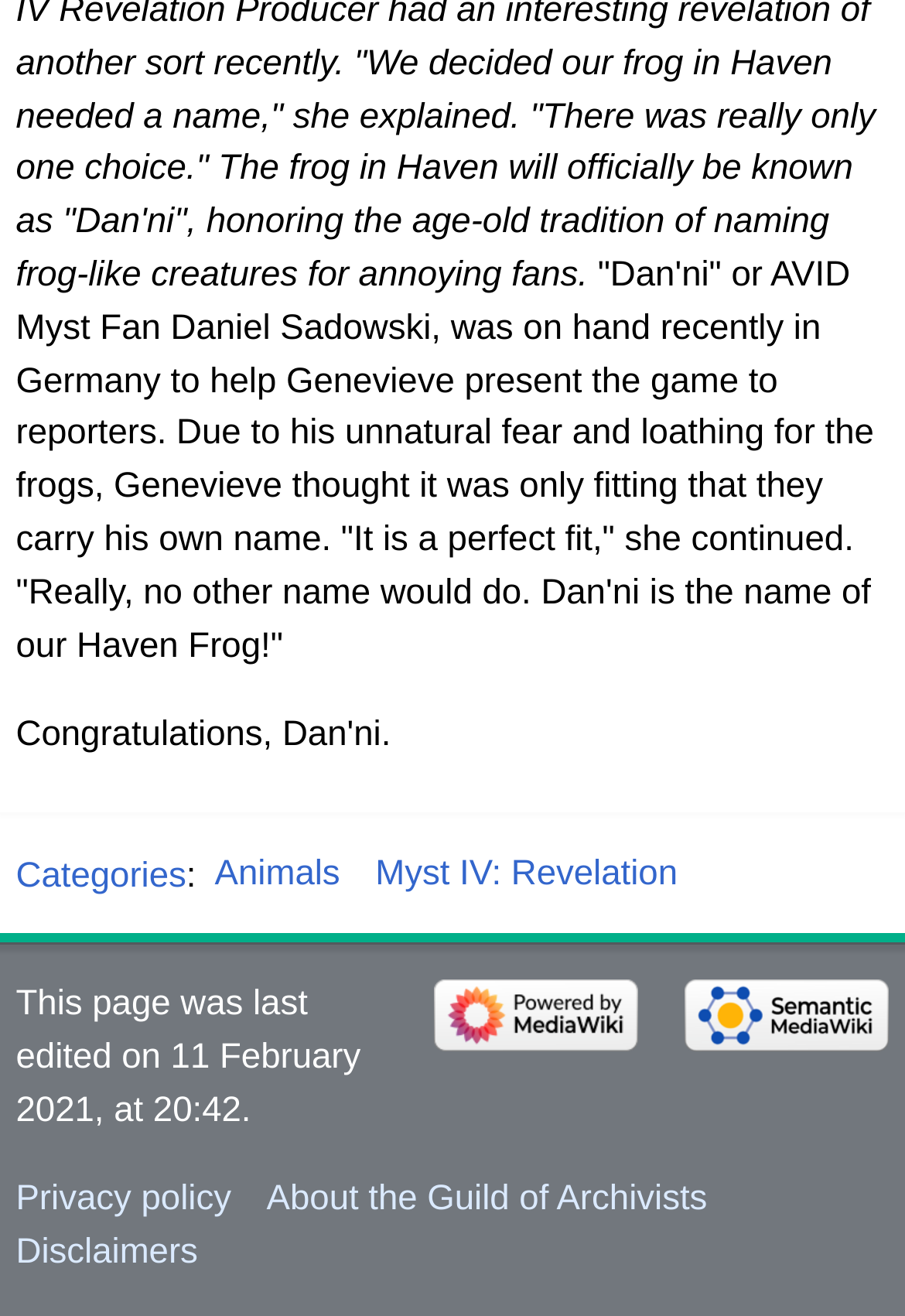Identify the bounding box coordinates for the UI element that matches this description: "About the Guild of Archivists".

[0.295, 0.896, 0.782, 0.926]